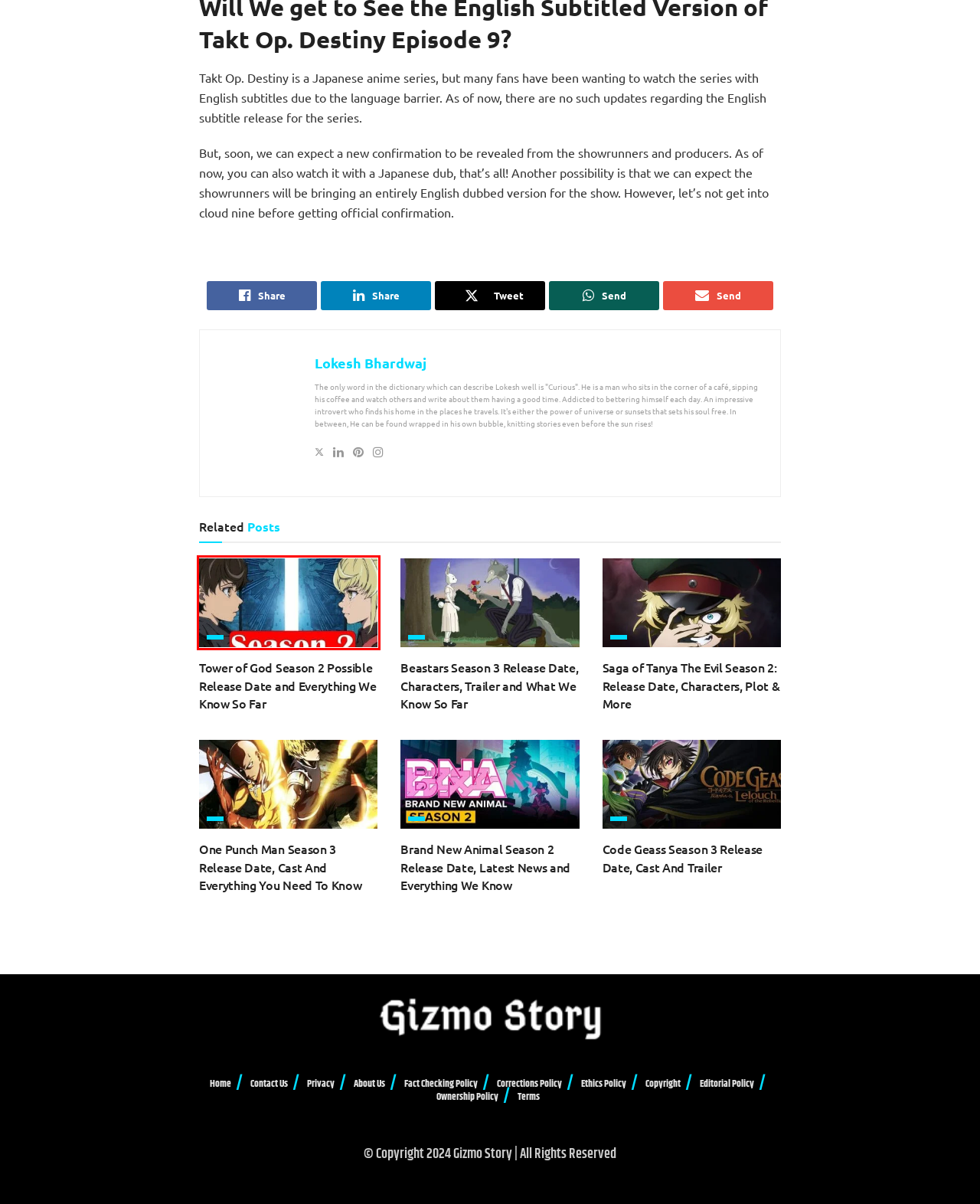Assess the screenshot of a webpage with a red bounding box and determine which webpage description most accurately matches the new page after clicking the element within the red box. Here are the options:
A. One Punch Man Season 3 Release Date, Cast And Everything You Need To Know - Gizmo Story
B. Lokesh Bhardwaj, Author at Gizmo Story
C. Saga of Tanya The Evil Season 2: Release Date, Characters, Plot & More - Gizmo Story
D. Tower of God Season 2 Possible Release Date and Everything We Know So Far - Gizmo Story
E. About Us | Gizmo Story
F. Editorial Policy | Gizmo Story
G. Beastars Season 3 Release Date, Characters, Trailer and What We Know So Far - Gizmo Story
H. Code Geass Season 3 Release Date, Cast And Trailer | Gizmo Story

D